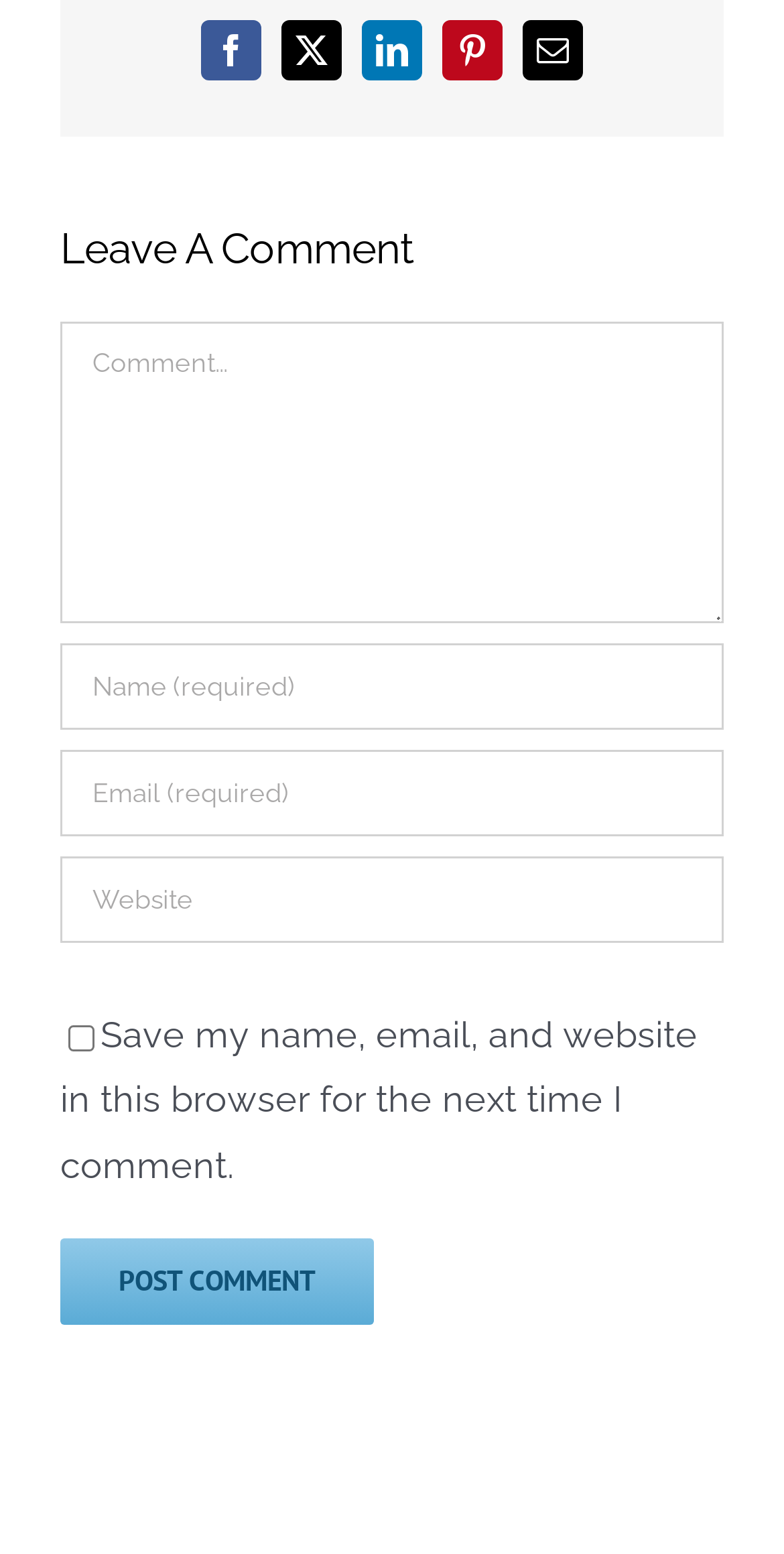Answer the following inquiry with a single word or phrase:
What is the text on the button at the bottom?

Post Comment